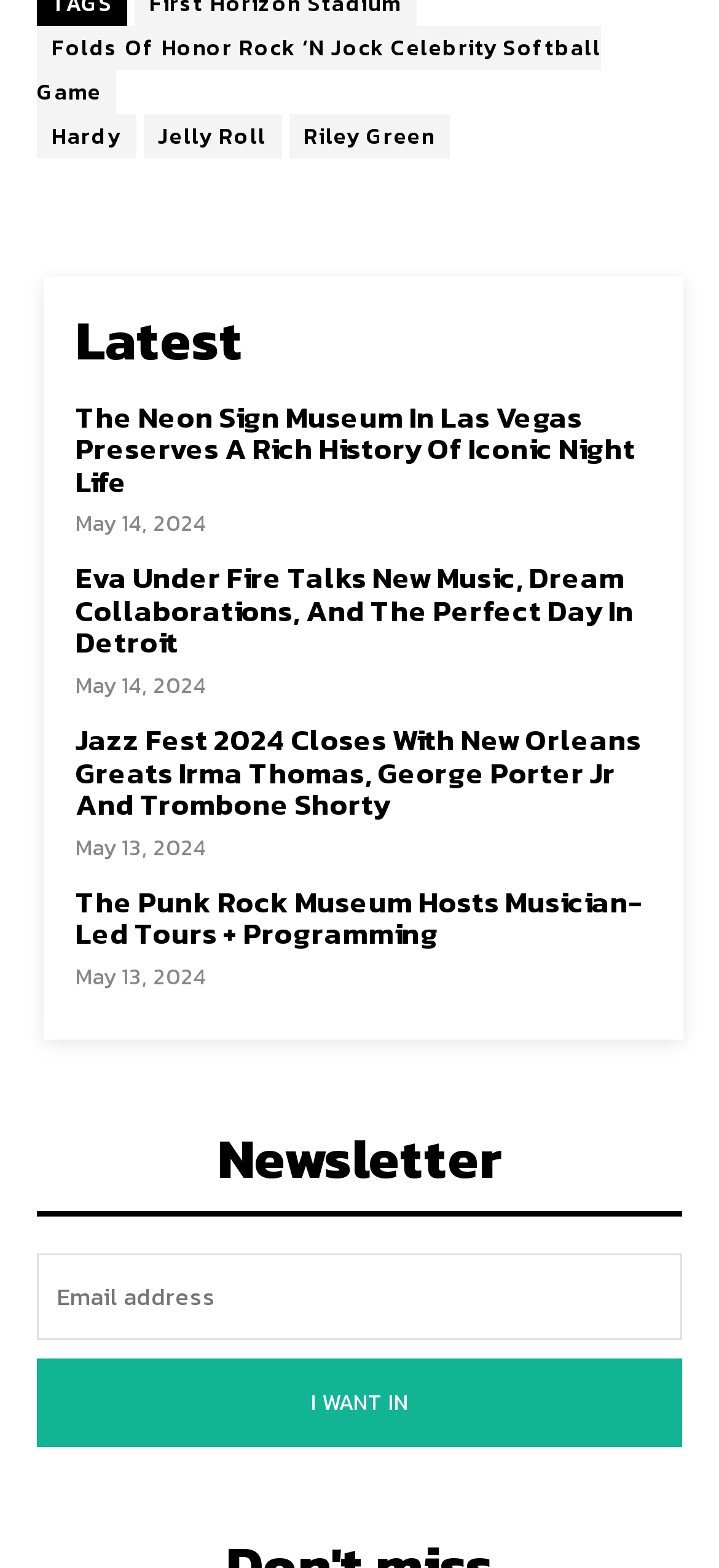Determine the bounding box coordinates for the clickable element to execute this instruction: "Enter email address in the newsletter textbox". Provide the coordinates as four float numbers between 0 and 1, i.e., [left, top, right, bottom].

[0.051, 0.799, 0.949, 0.855]